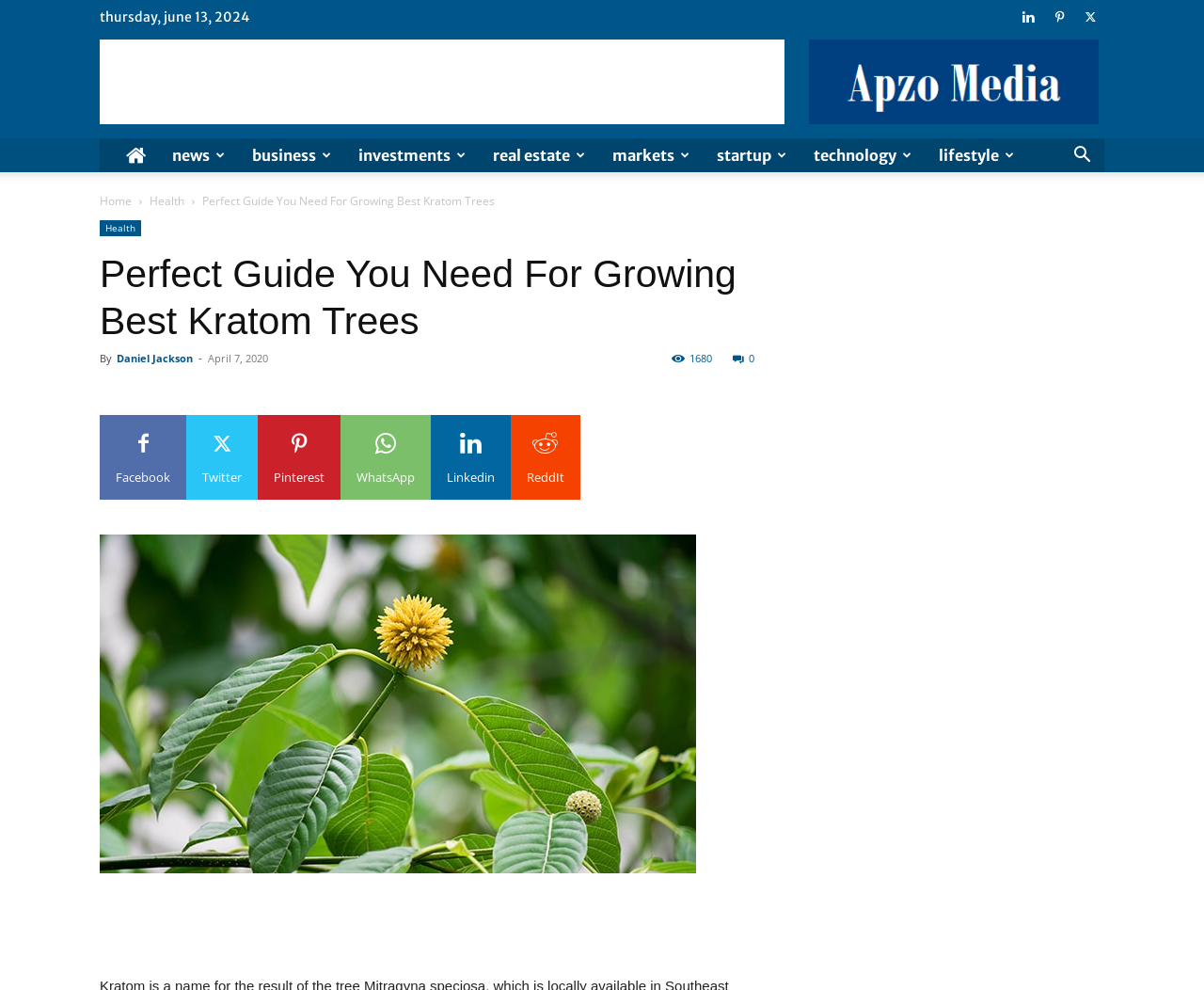Identify and provide the main heading of the webpage.

Perfect Guide You Need For Growing Best Kratom Trees